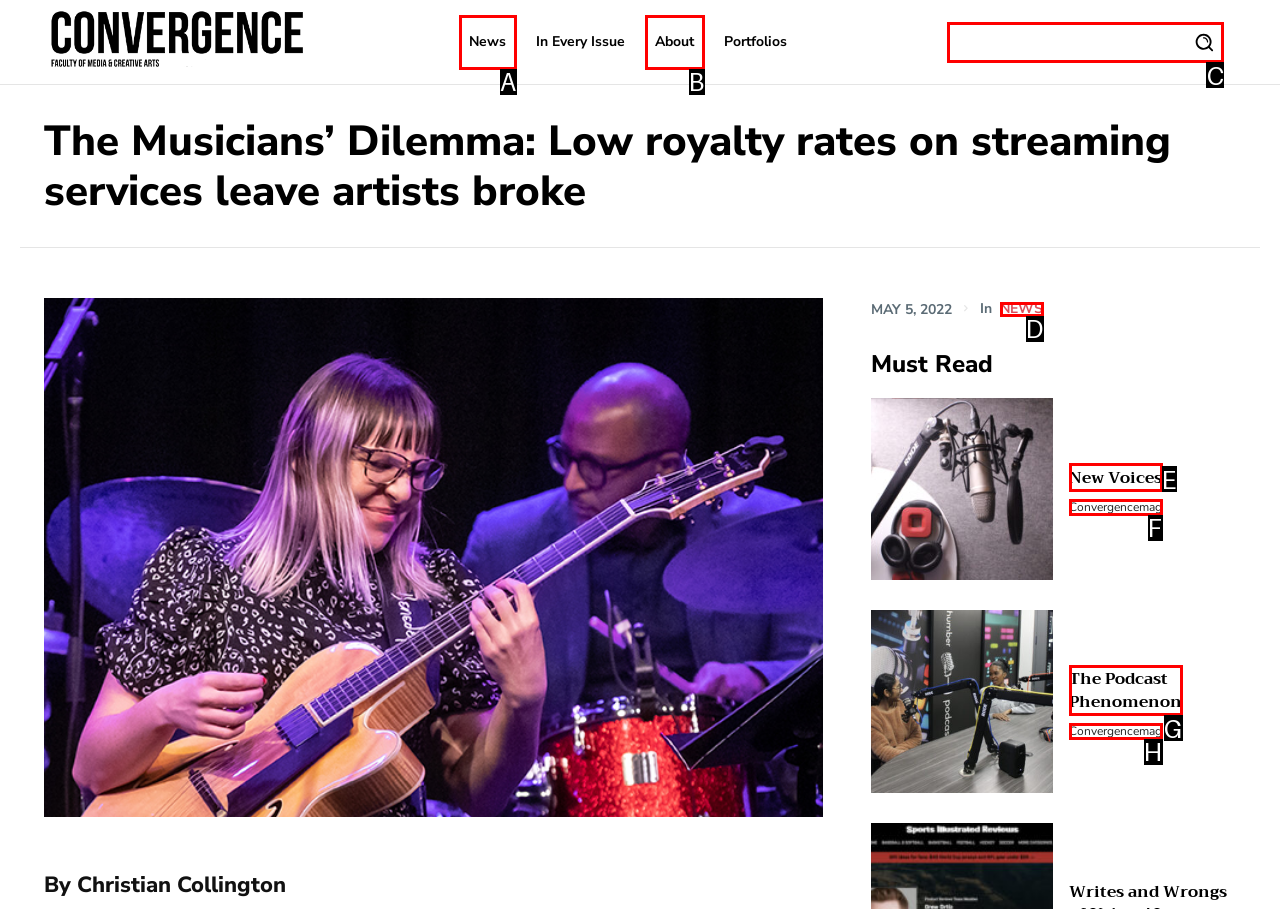Indicate the UI element to click to perform the task: Search. Reply with the letter corresponding to the chosen element.

C